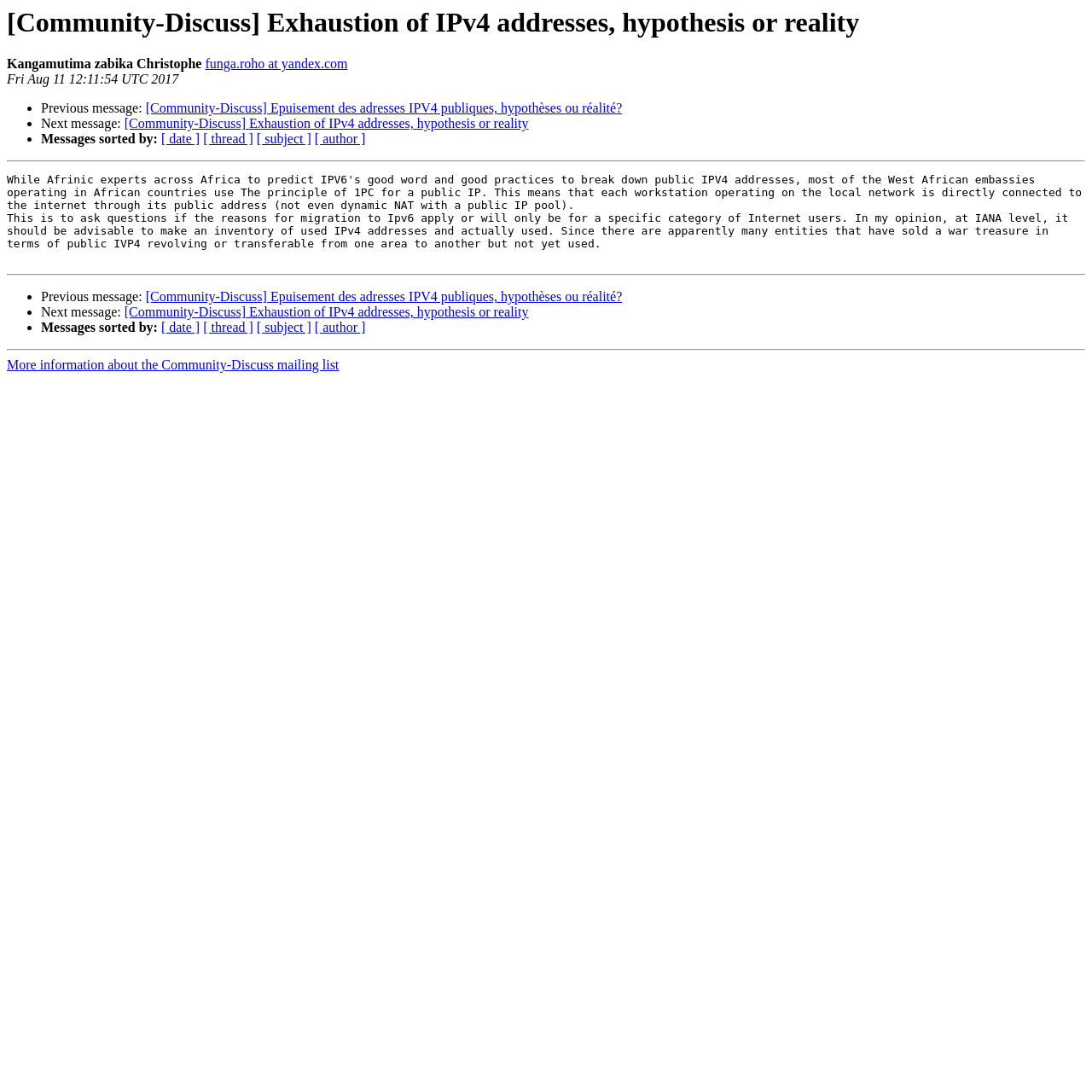What is the title of the previous message?
Use the information from the image to give a detailed answer to the question.

The title of the previous message can be found by looking at the link element that appears below the 'Previous message:' static text element. The link element has the text '[Community-Discuss] Epuisement des adresses IPV4 publiques, hypothèses ou réalité?', indicating that this is the title of the previous message.